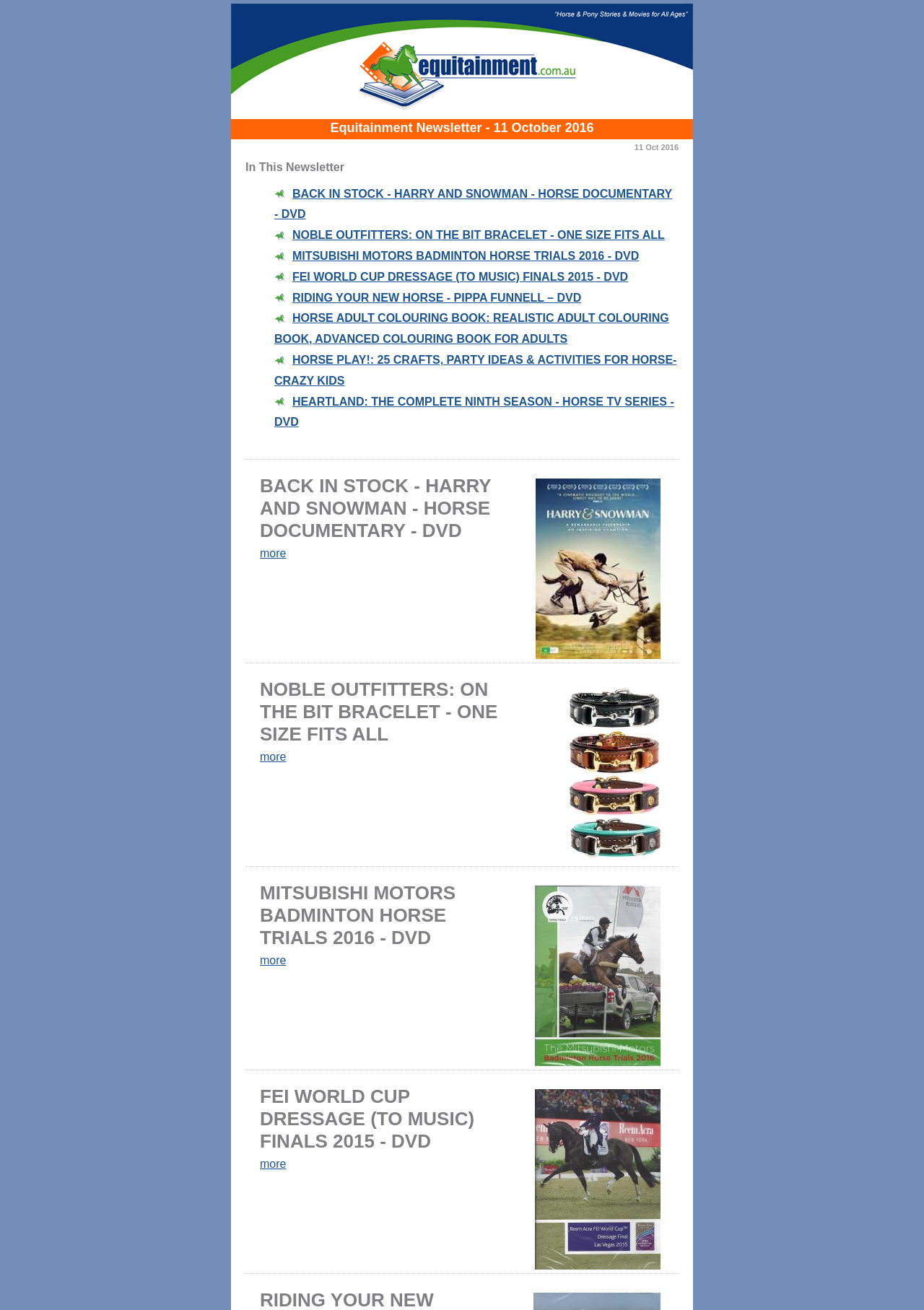Identify the bounding box of the UI element described as follows: "more". Provide the coordinates as four float numbers in the range of 0 to 1 [left, top, right, bottom].

[0.281, 0.418, 0.31, 0.427]